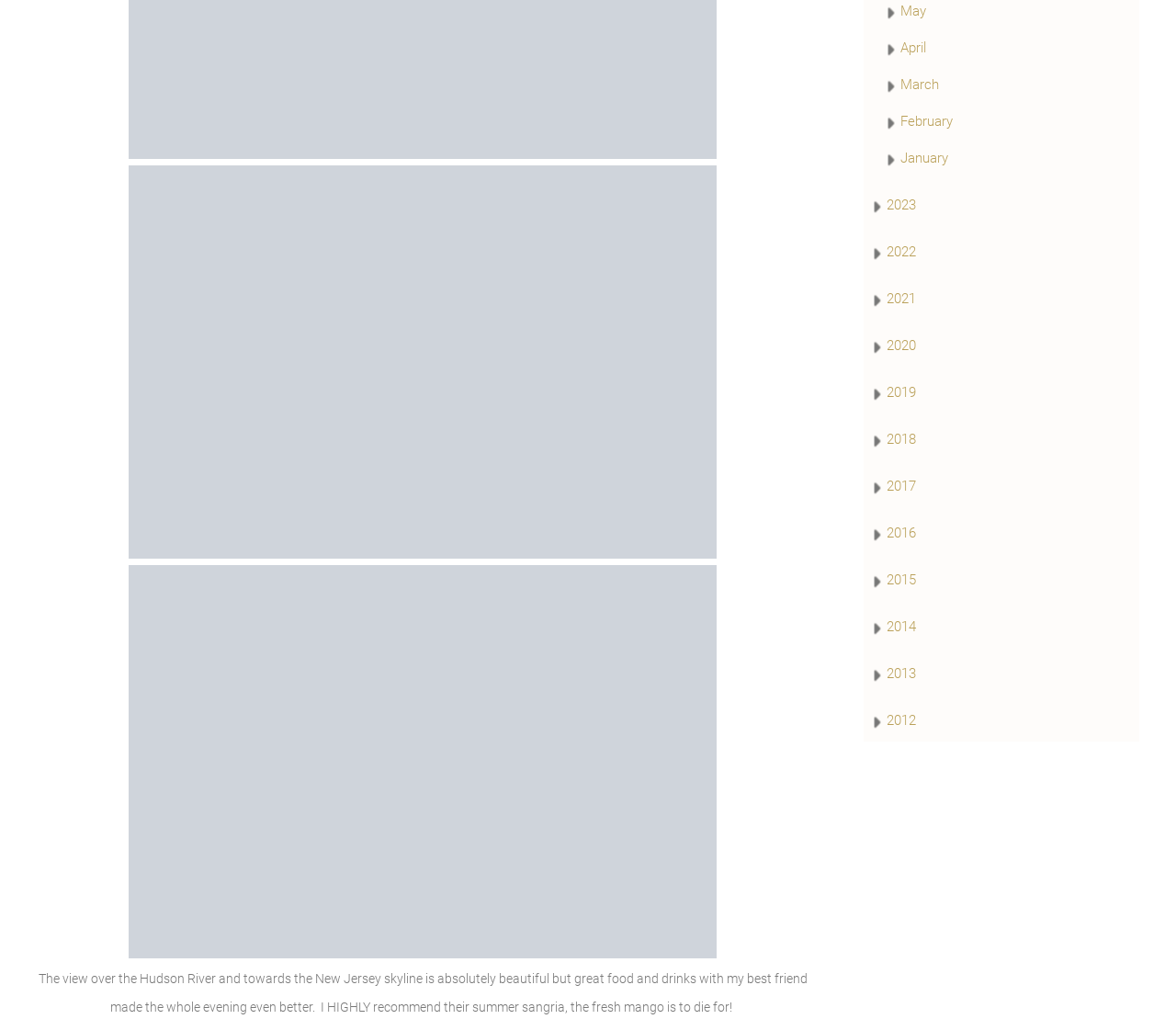Locate the bounding box coordinates of the area to click to fulfill this instruction: "Click the link to view posts from April". The bounding box should be presented as four float numbers between 0 and 1, in the order [left, top, right, bottom].

[0.75, 0.031, 0.929, 0.063]